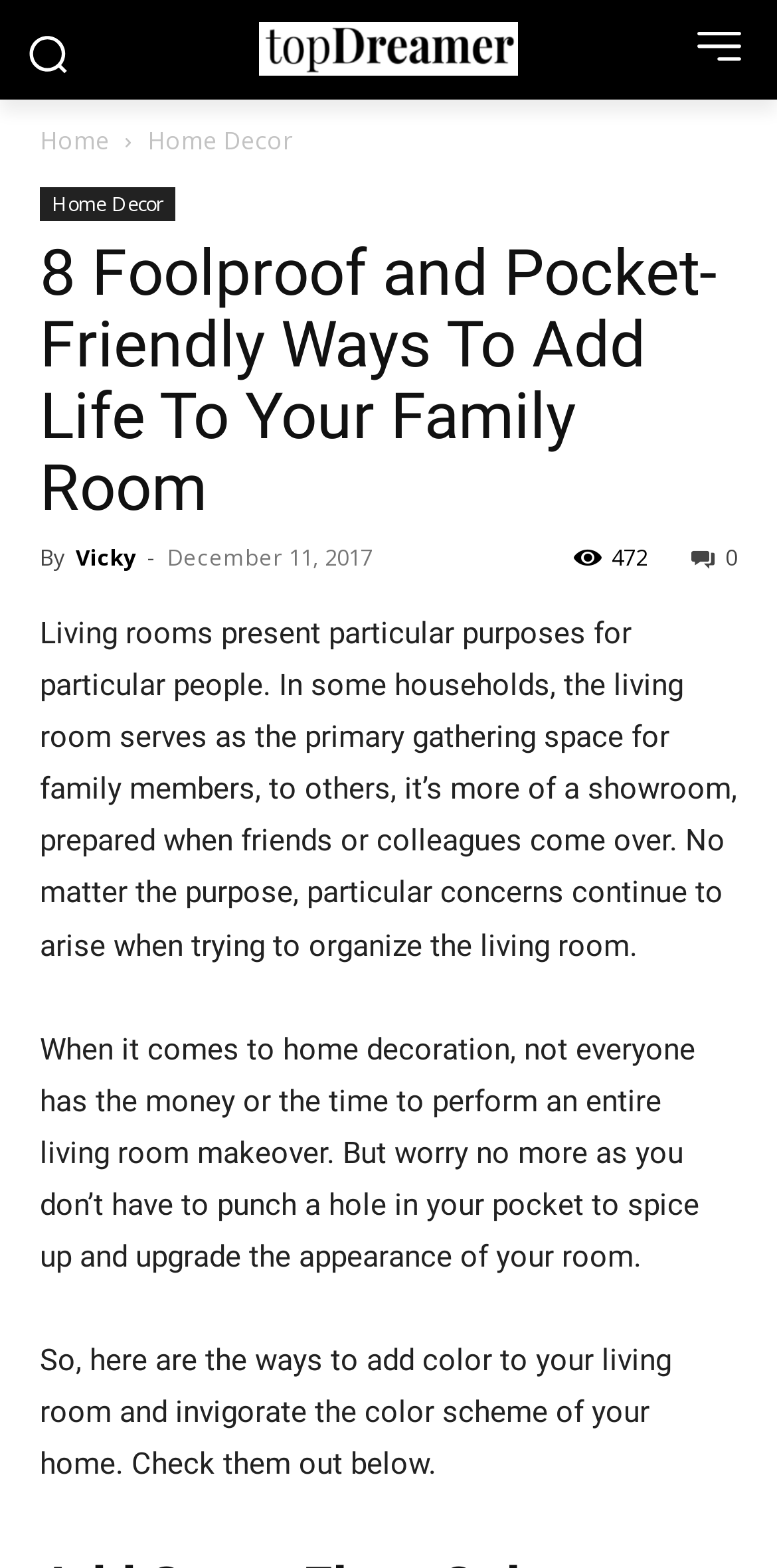What is the topic of the article?
Please look at the screenshot and answer in one word or a short phrase.

Home decoration